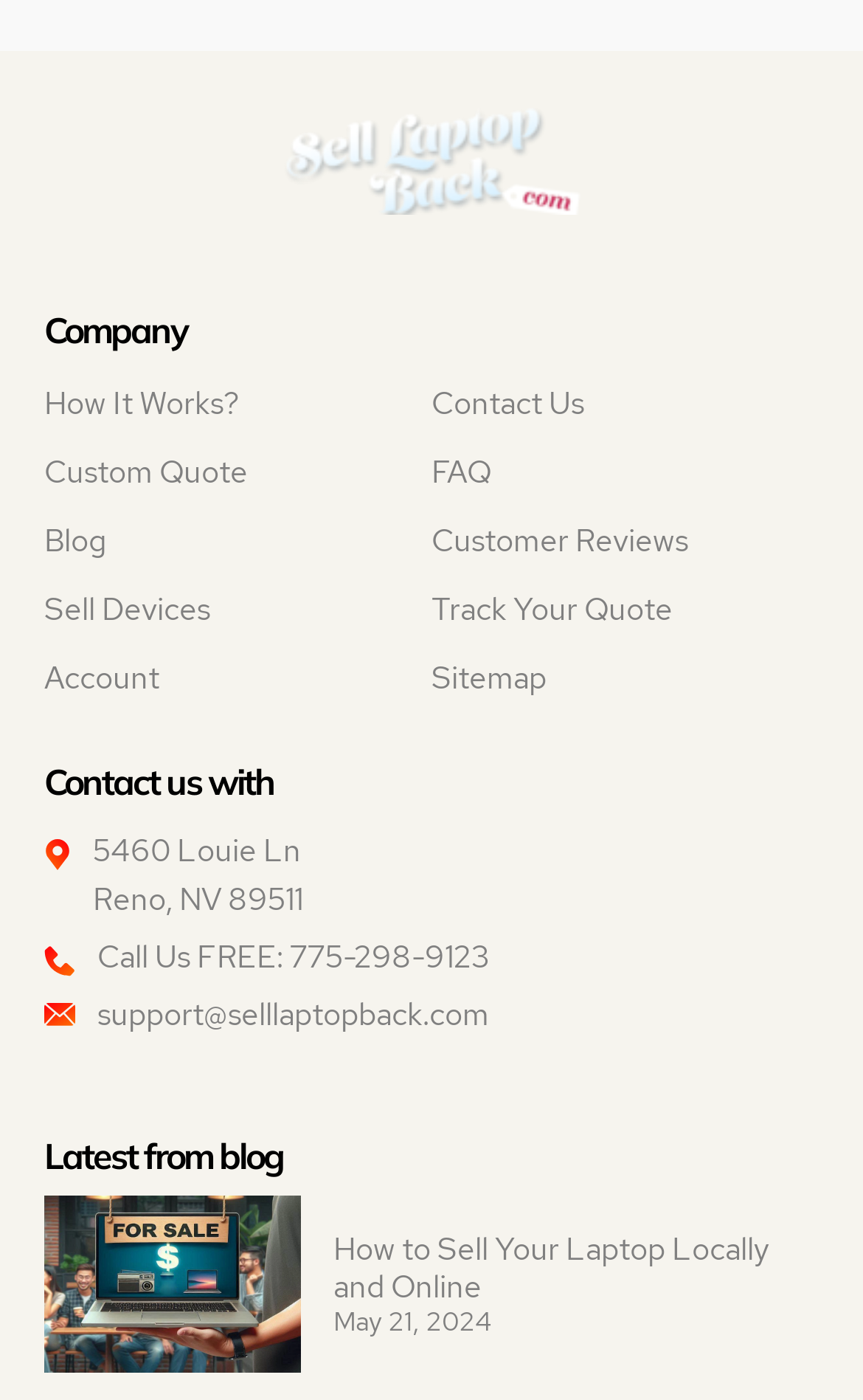By analyzing the image, answer the following question with a detailed response: How many links are there in the top navigation bar?

The top navigation bar contains links to 'How It Works?', 'Contact Us', 'Custom Quote', 'FAQ', 'Blog', 'Customer Reviews', and 'Sell Devices', which makes a total of 7 links.